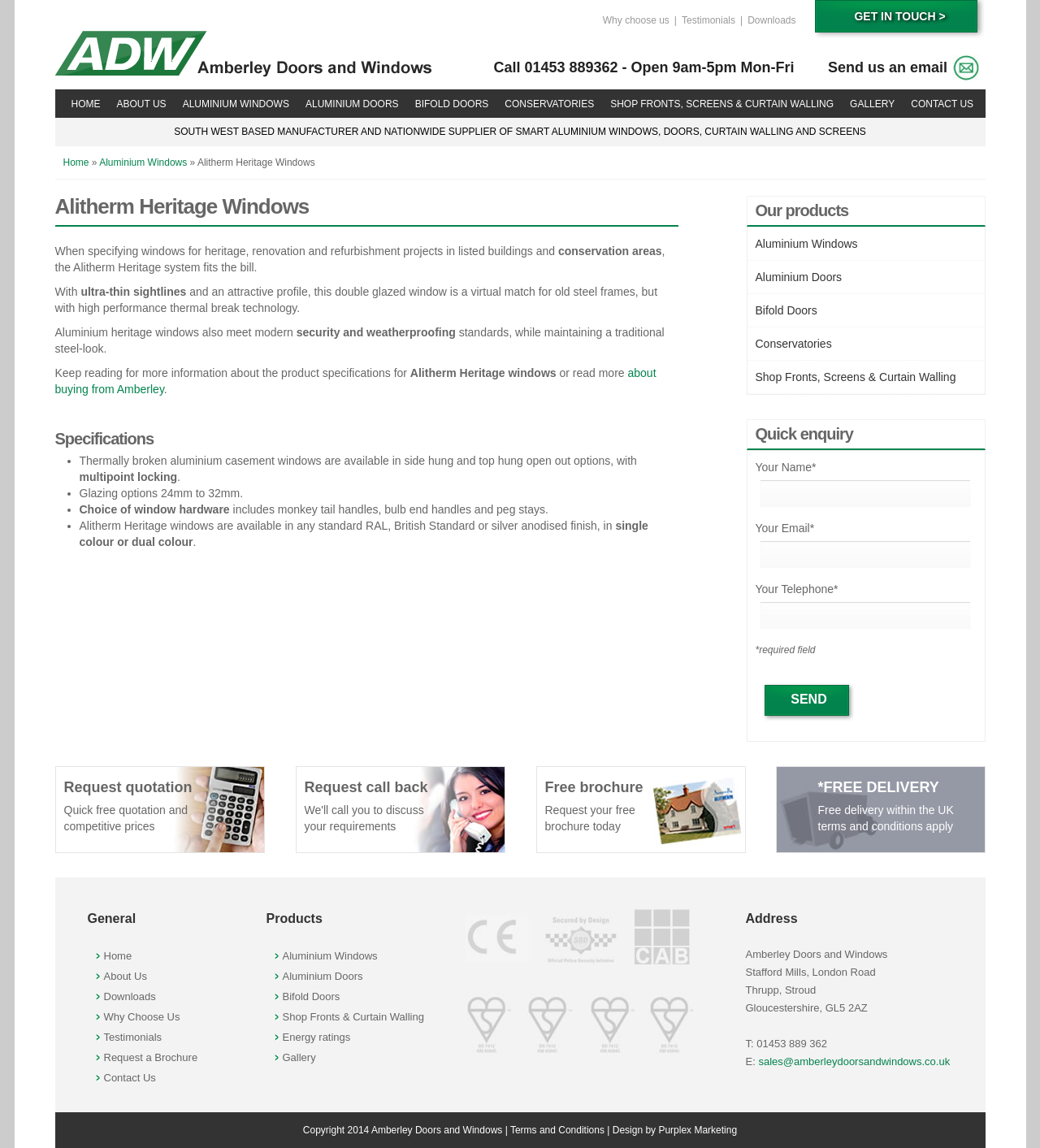Provide the bounding box coordinates of the UI element that matches the description: "parent_node: Email Id name="email"".

None